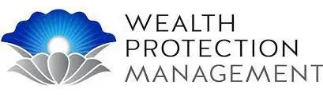Analyze the image and describe all key details you can observe.

The image features the logo of **Wealth Protection Management**, which visually emphasizes the firm's focus on financial security and stability. The design includes a stylized blue and silver emblem resembling both a rising sun and protective elements, symbolizing growth and safeguarding one's financial future. The name "WEALTH PROTECTION MANAGEMENT" is prominently displayed, reinforcing the company's mission to provide comprehensive financial management services, particularly in areas such as divorce financial planning, mediation, and wealth preservation. This logo encapsulates the firm’s commitment to protecting clients' financial interests and facilitating beneficial solutions in challenging circumstances.